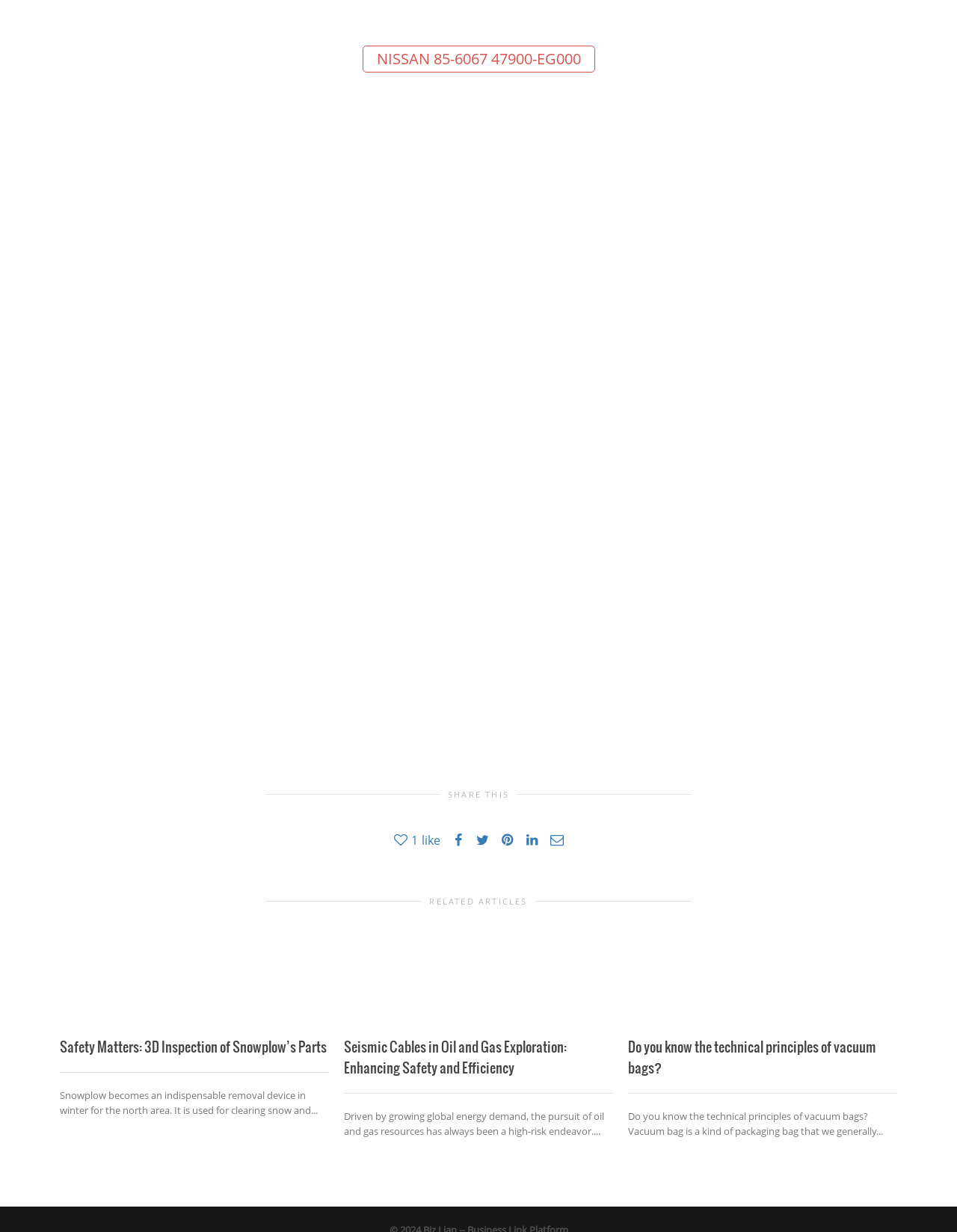Please identify the bounding box coordinates of the area that needs to be clicked to fulfill the following instruction: "Click on the 'Seismic Cables in Oil and Gas Exploration: Enhancing Safety and Efficiency +' article."

[0.359, 0.744, 0.641, 0.835]